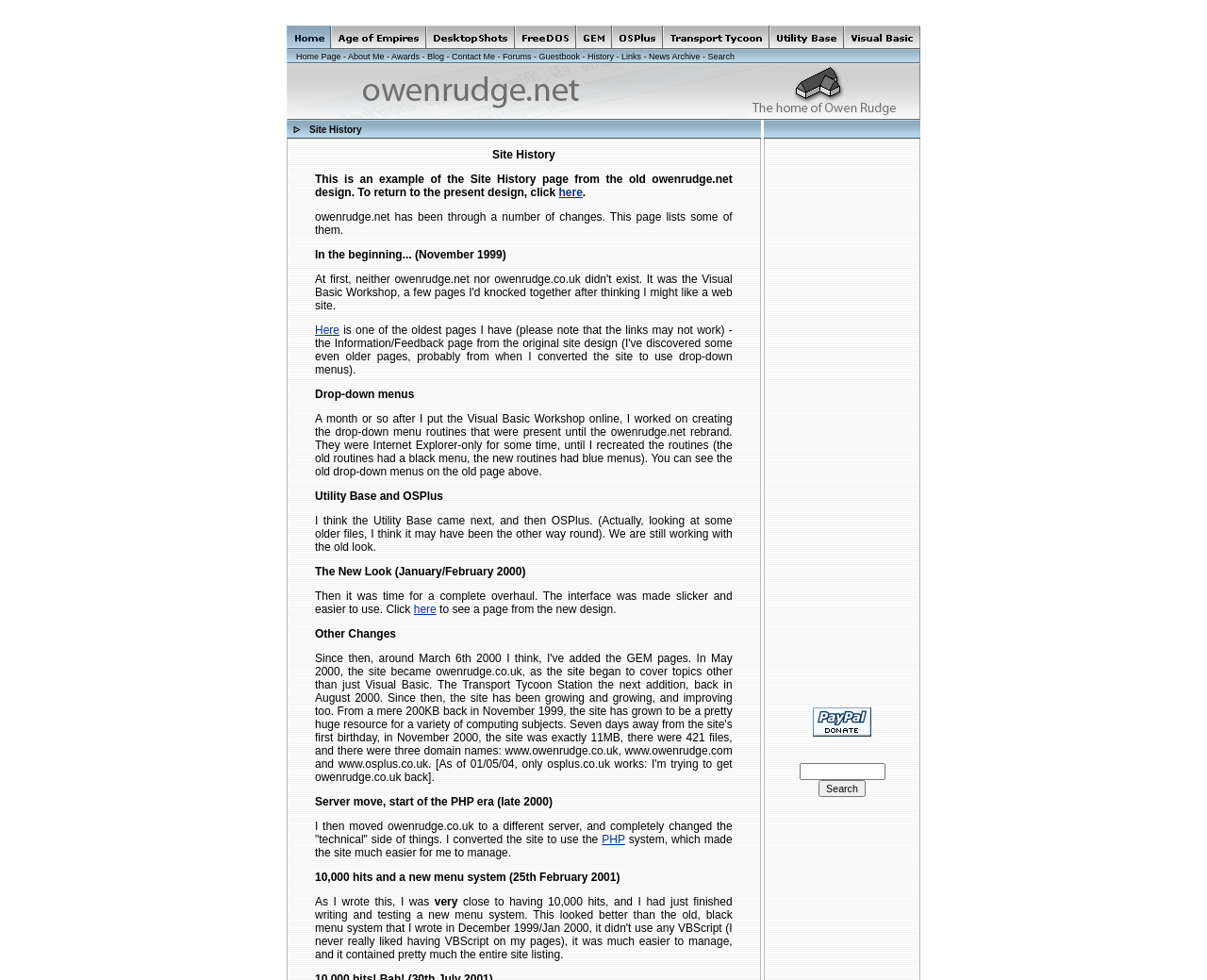Refer to the image and answer the question with as much detail as possible: What is the tone of the webpage?

The tone of the webpage appears to be informal, as the language used is conversational and personal. The author of the webpage is sharing their experiences and thoughts about the website's history in a casual and friendly manner, which suggests an informal tone.